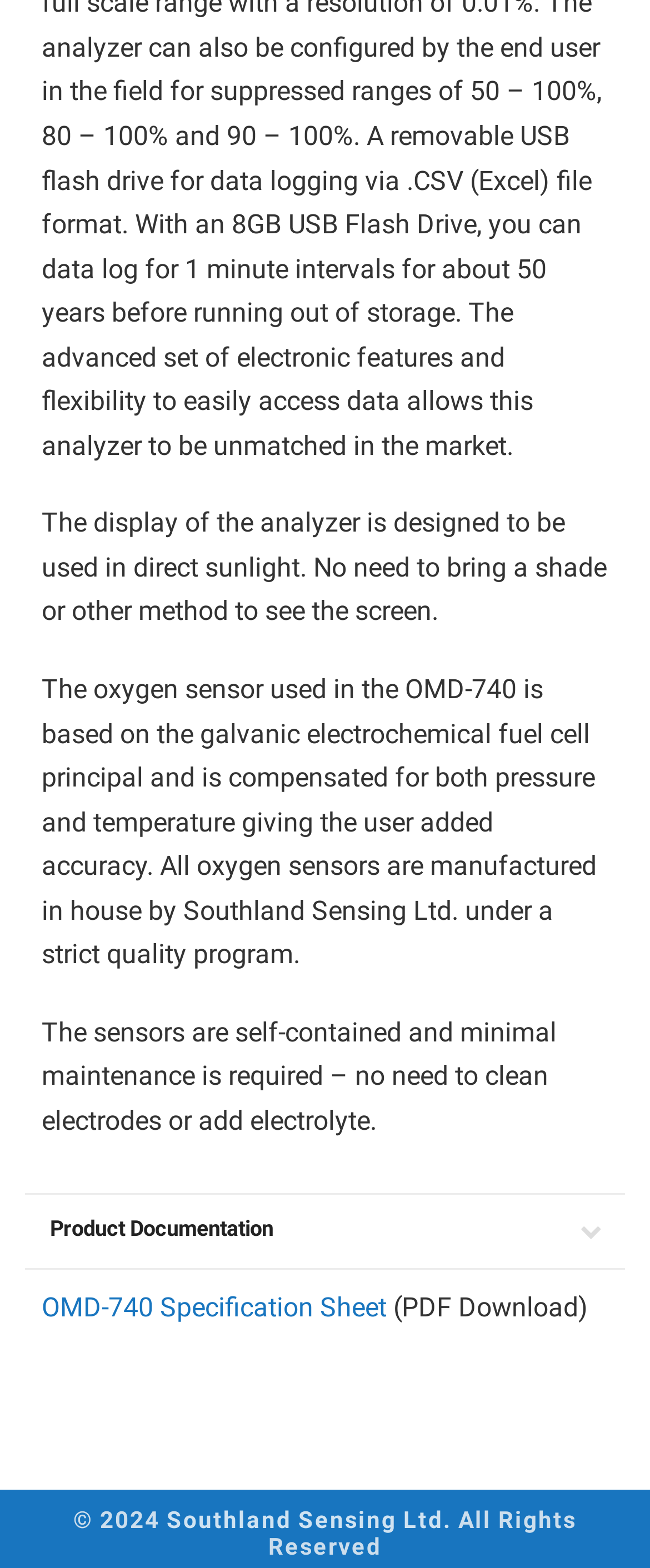For the element described, predict the bounding box coordinates as (top-left x, top-left y, bottom-right x, bottom-right y). All values should be between 0 and 1. Element description: OMD-740 Specification Sheet

[0.064, 0.824, 0.595, 0.844]